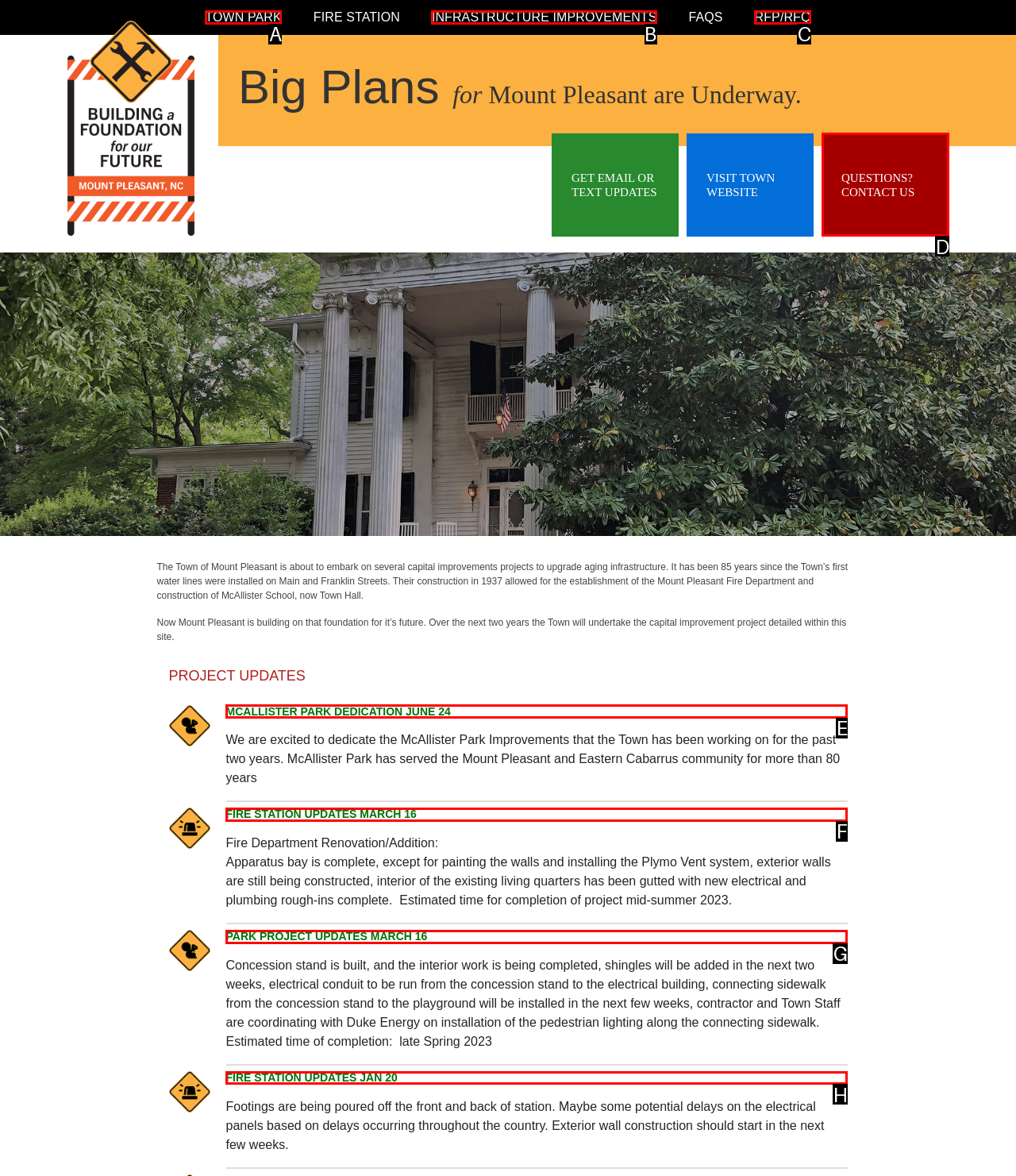Identify the correct UI element to click to follow this instruction: Contact us
Respond with the letter of the appropriate choice from the displayed options.

D